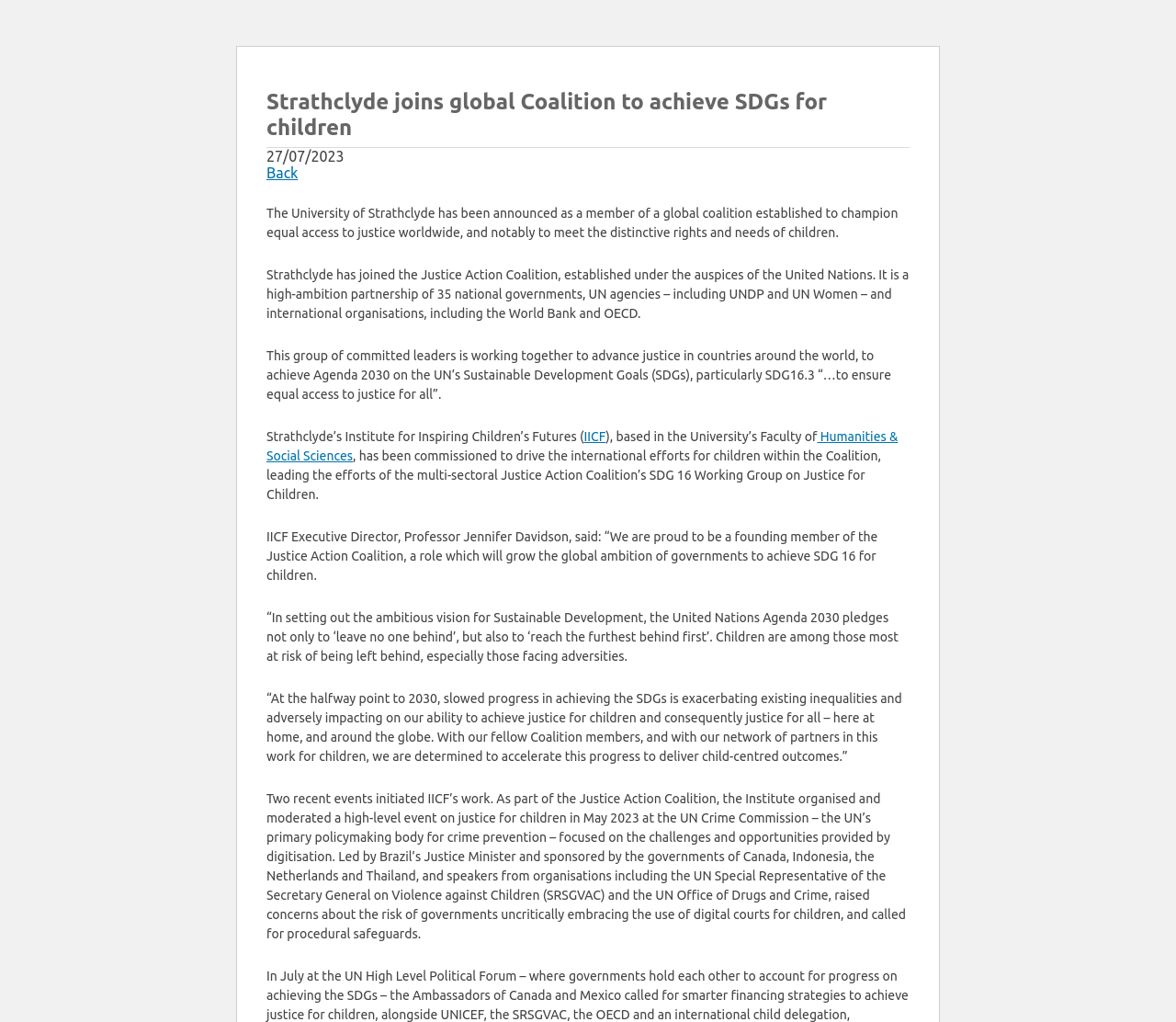What is the date of the news?
Answer the question with detailed information derived from the image.

I found the date of the news by looking at the StaticText element with the text '27/07/2023' which is located below the heading 'Strathclyde joins global Coalition to achieve SDGs for children'.